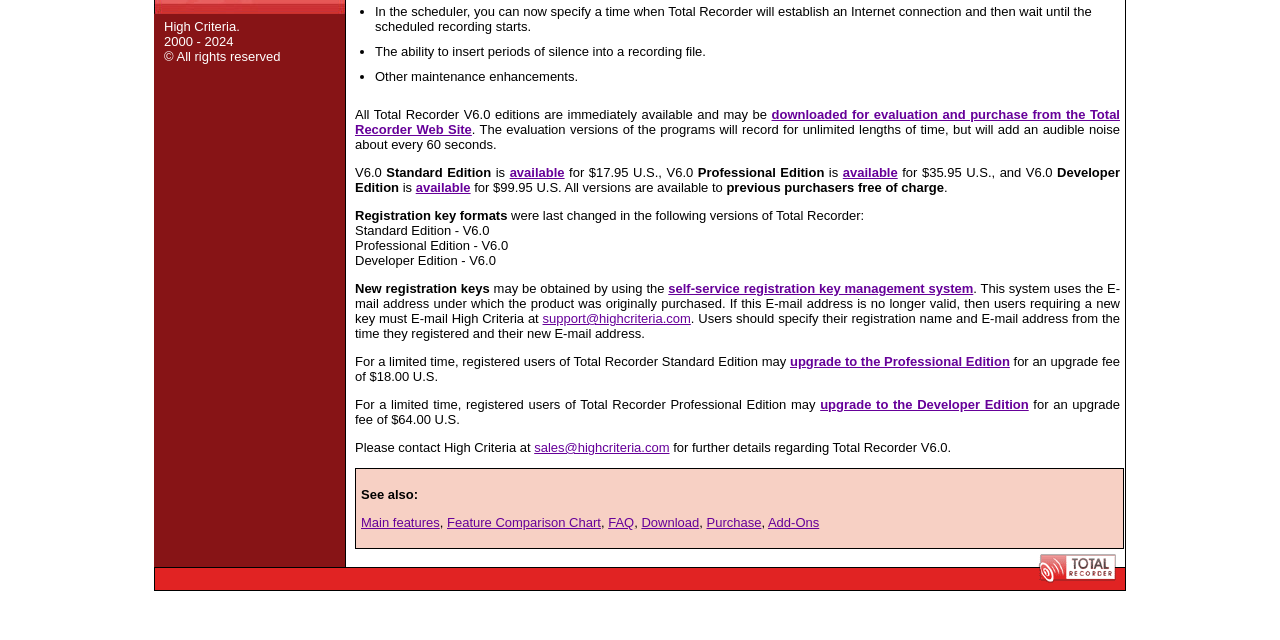Identify the bounding box of the HTML element described as: "Add-Ons".

[0.6, 0.805, 0.64, 0.828]